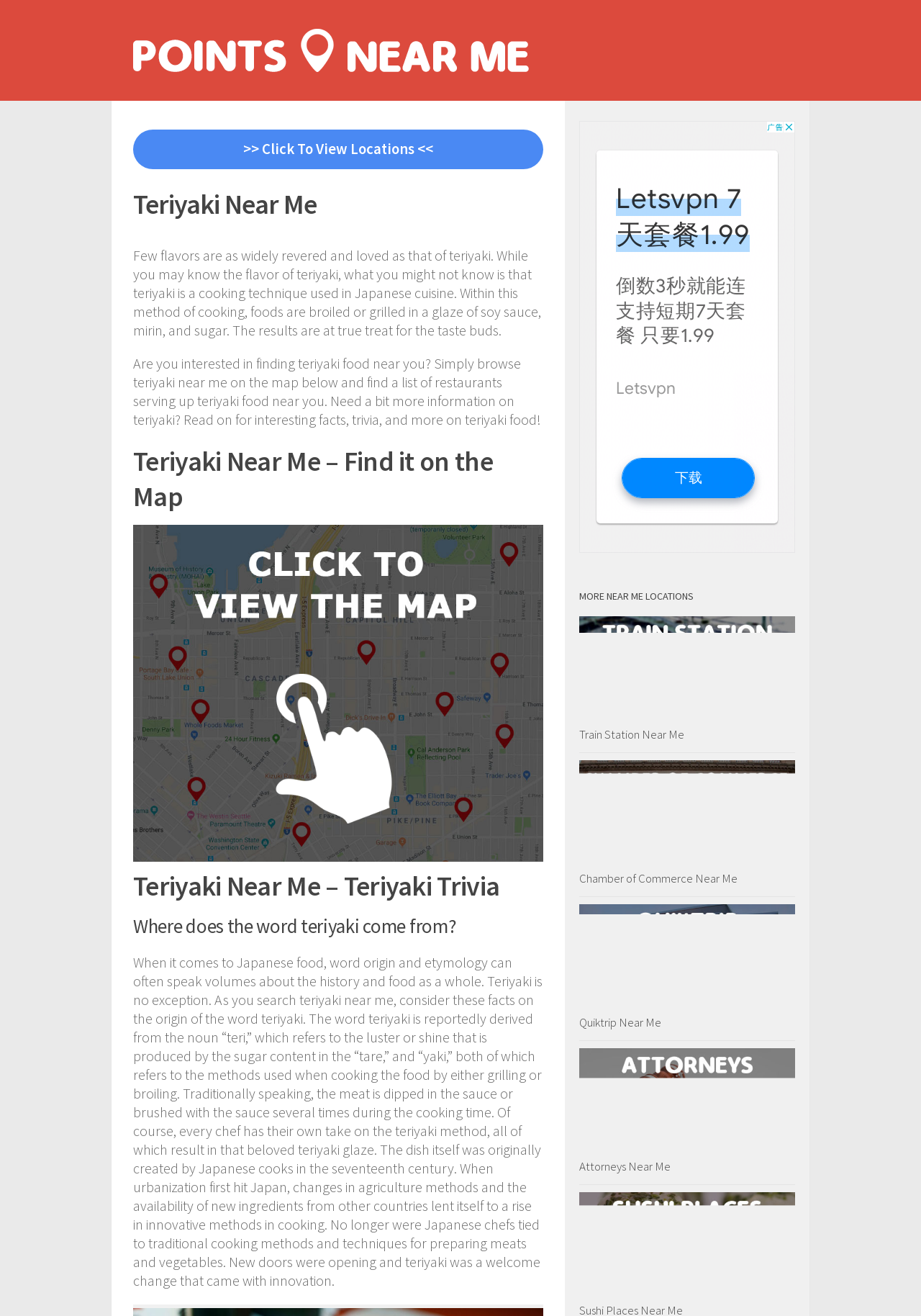What is the cooking technique used in Japanese cuisine?
Based on the image, give a one-word or short phrase answer.

Teriyaki